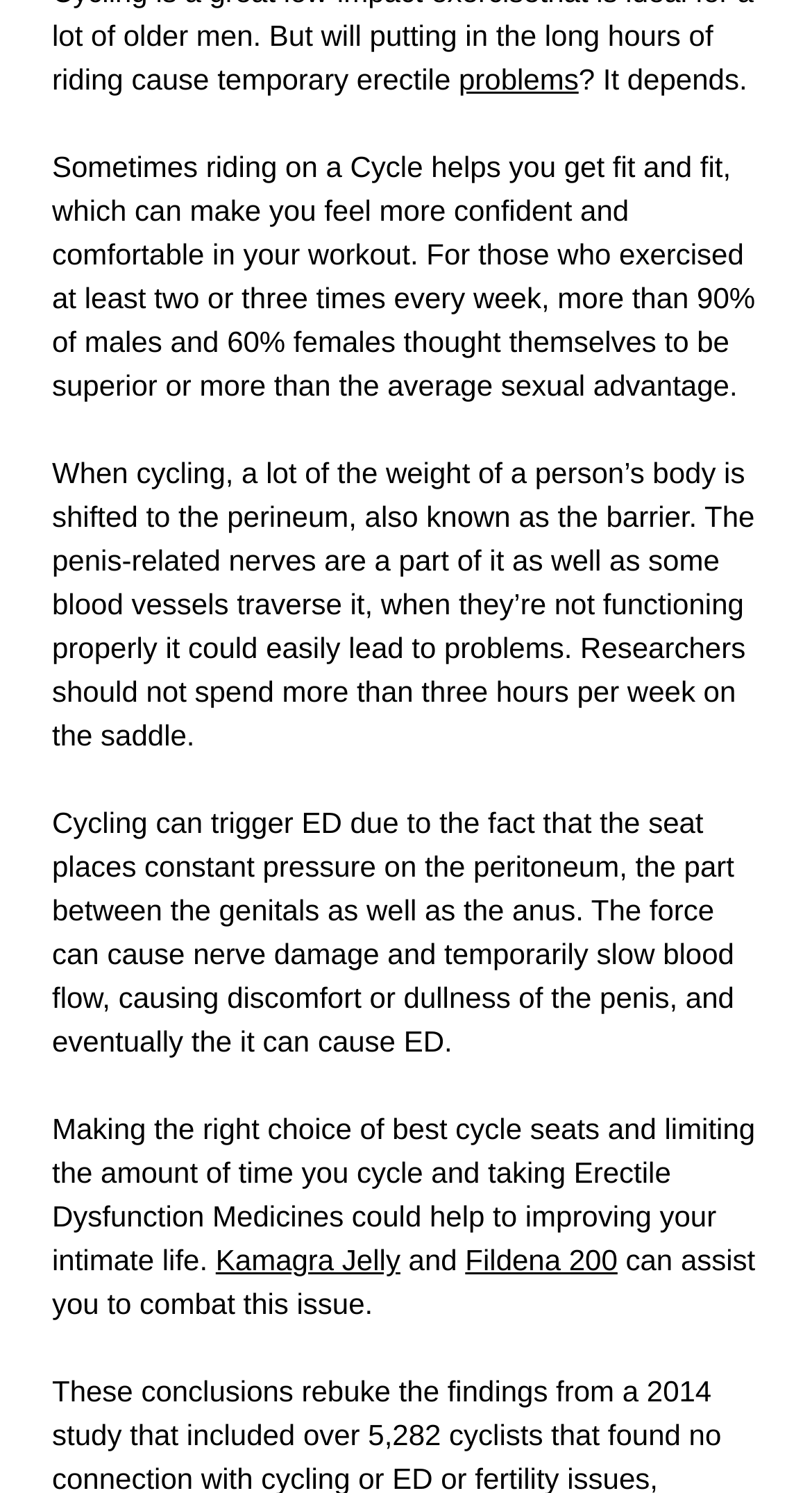Using the details in the image, give a detailed response to the question below:
What can help improve intimate life?

The webpage suggests that making the right choice of best cycle seats and limiting the amount of time you cycle, as well as taking Erectile Dysfunction Medicines, could help to improving your intimate life.